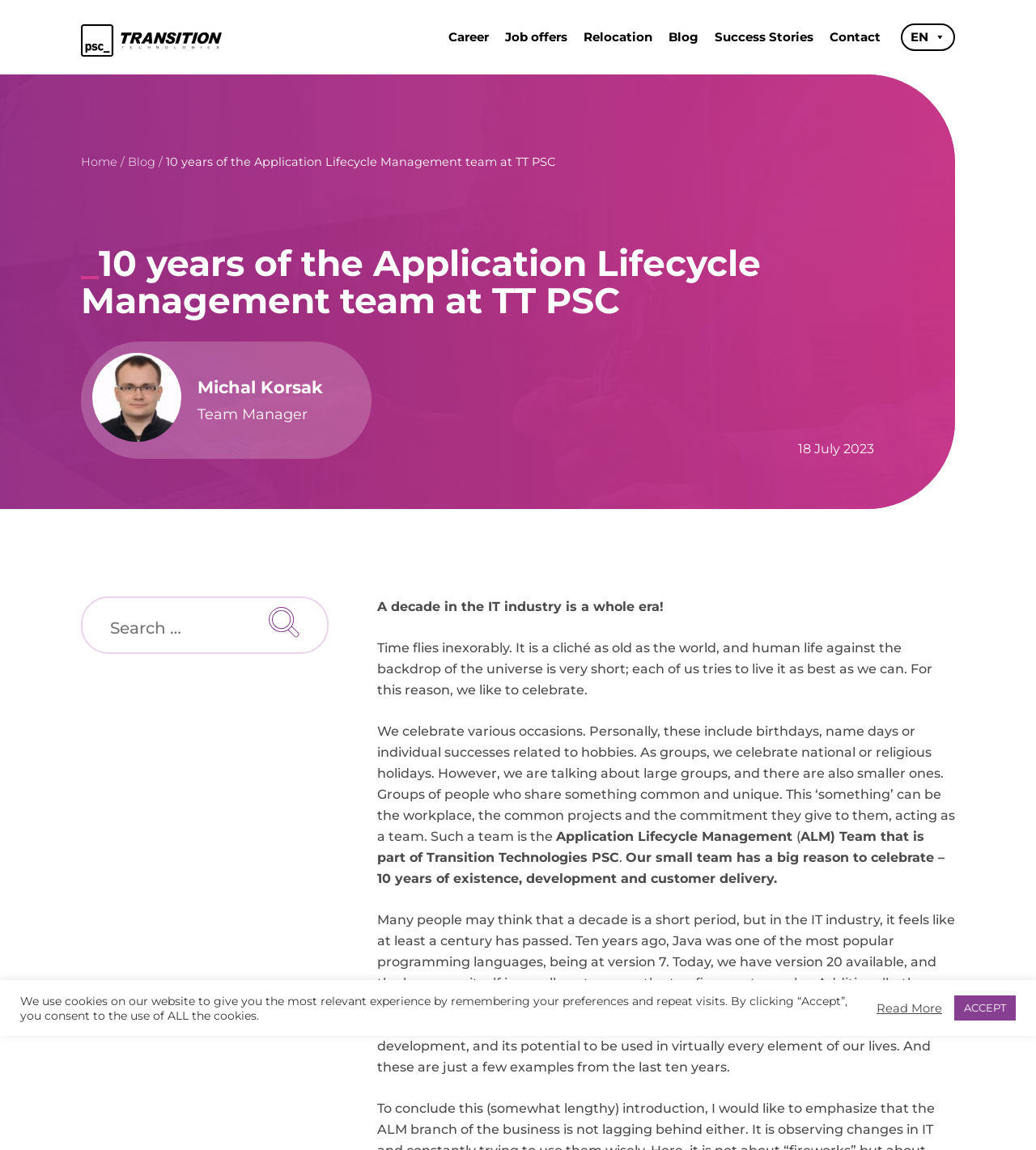How many years has the Application Lifecycle Management team been in existence?
Examine the image closely and answer the question with as much detail as possible.

I found the answer by reading the text on the webpage, specifically the sentence 'Our small team has a big reason to celebrate – 10 years of existence, development and customer delivery.' which mentions the team's 10-year anniversary.